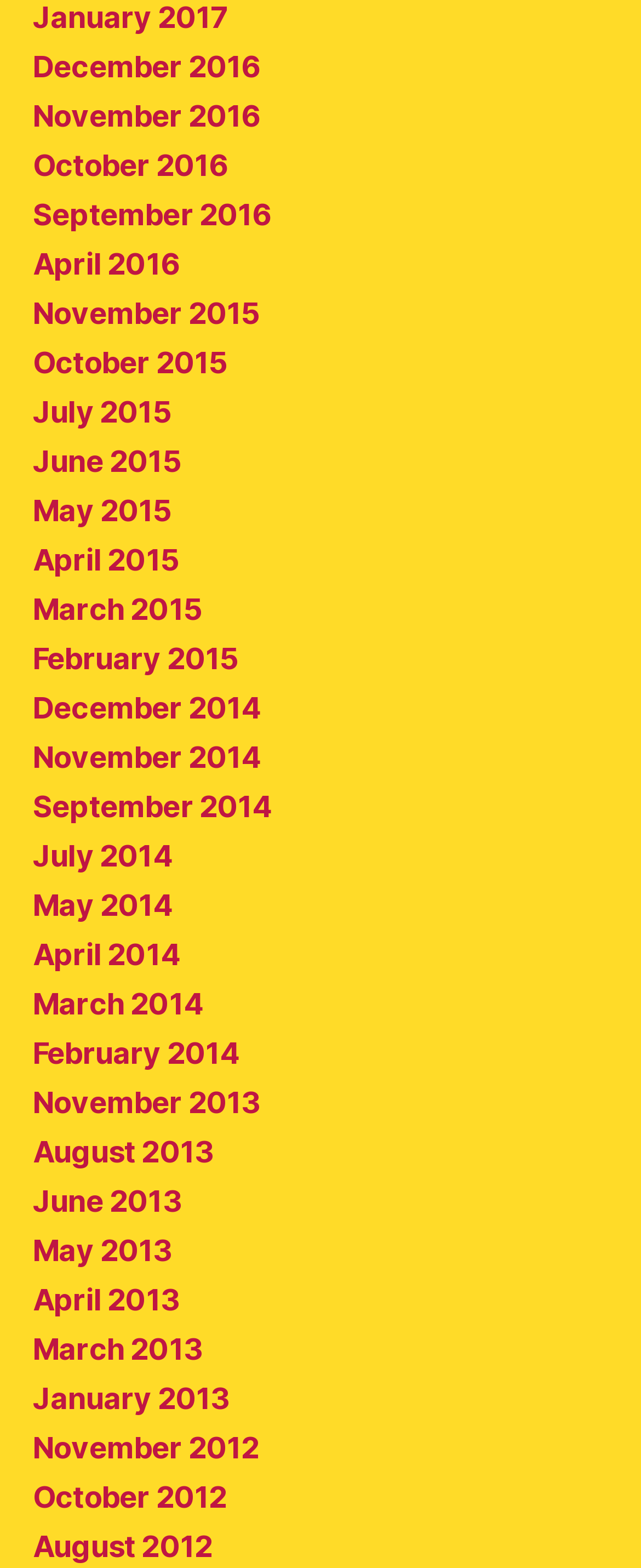Find and indicate the bounding box coordinates of the region you should select to follow the given instruction: "View January 2017 archives".

[0.051, 0.0, 0.356, 0.022]